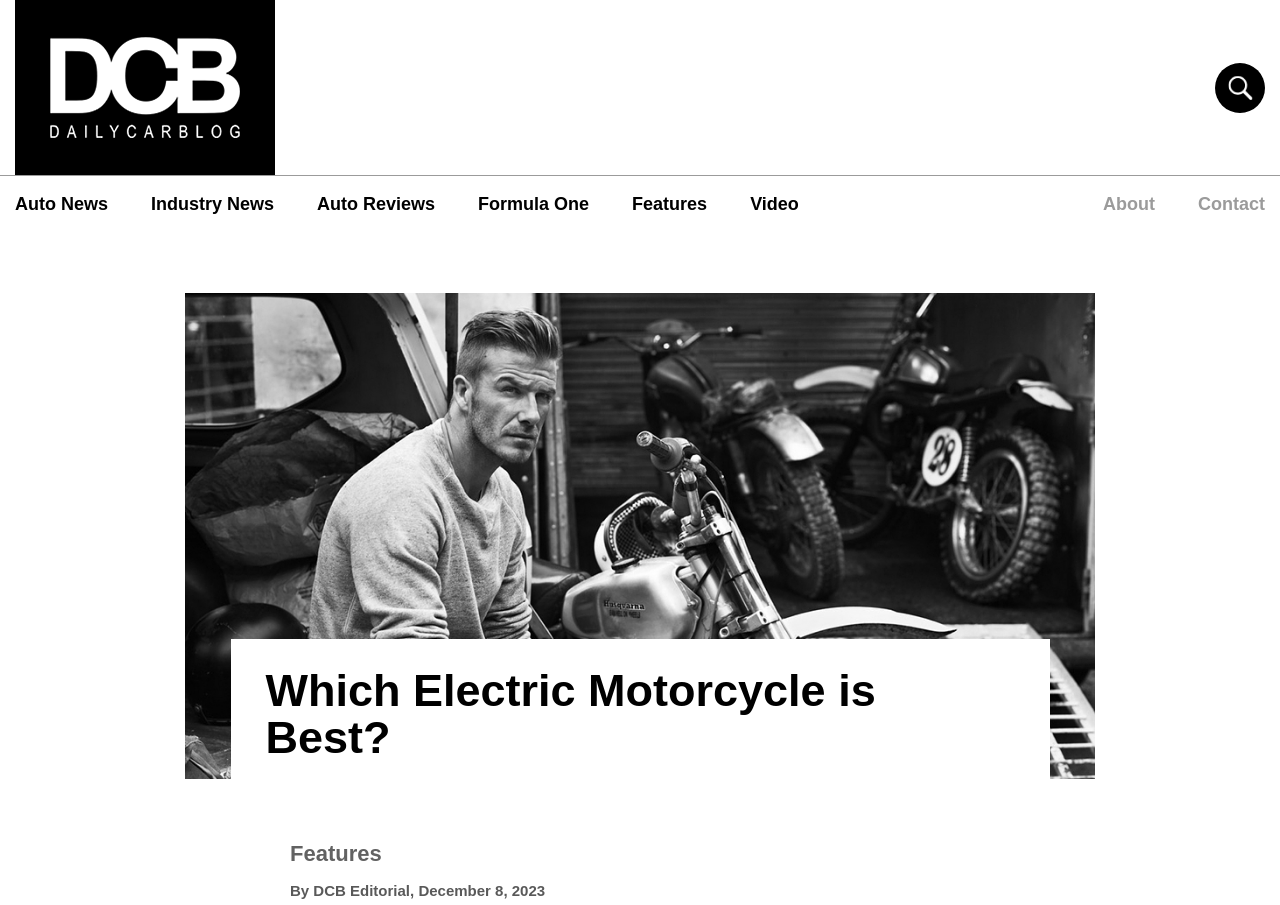Who is the author of the article?
Answer the question with a single word or phrase, referring to the image.

DCB Editorial